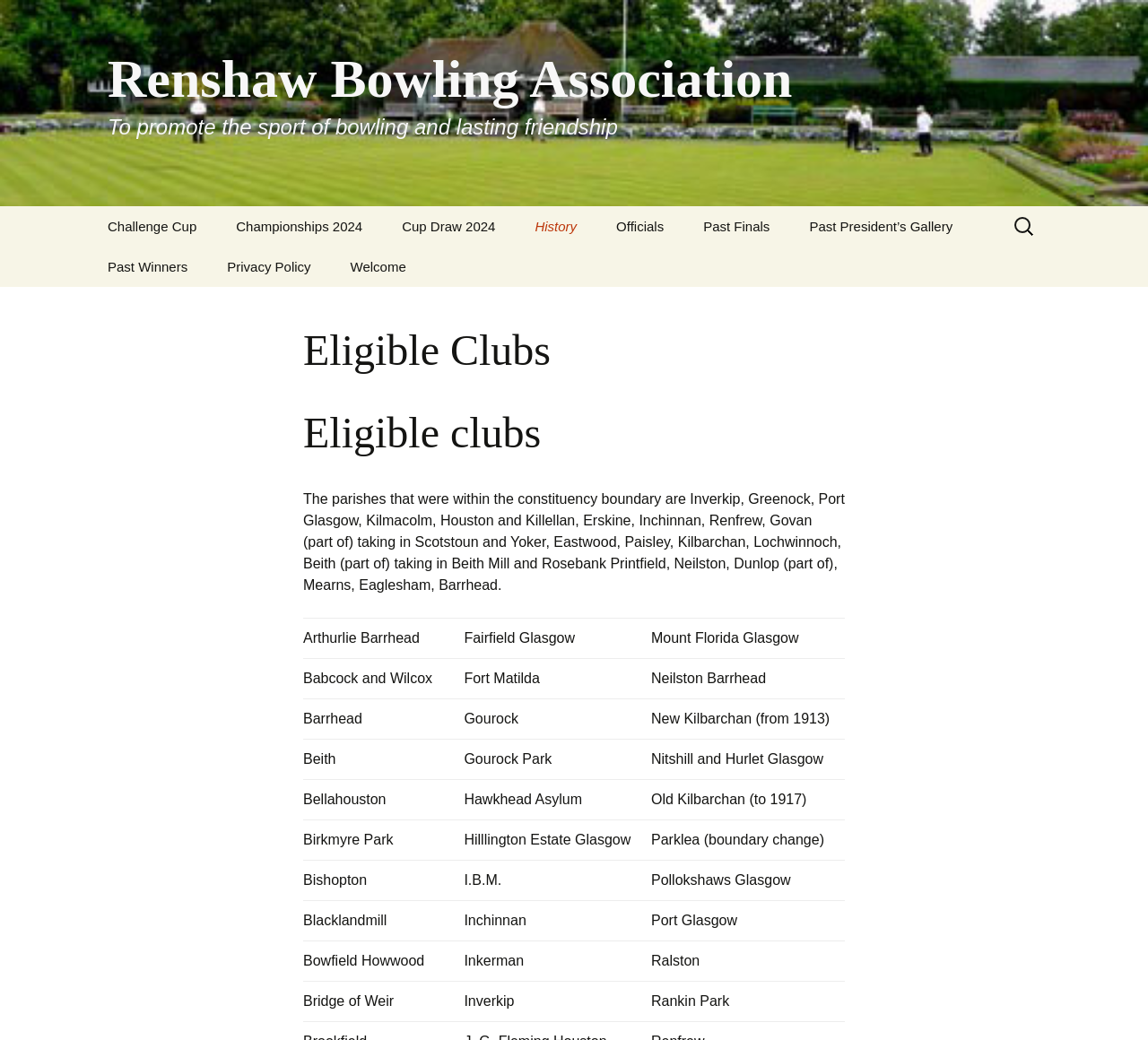What is the name of the last eligible club listed?
Please provide a comprehensive answer based on the contents of the image.

The name of the last eligible club listed can be determined by looking at the last row of the grid table which lists the eligible clubs. The last row lists the eligible club 'Parklea (boundary change)'.